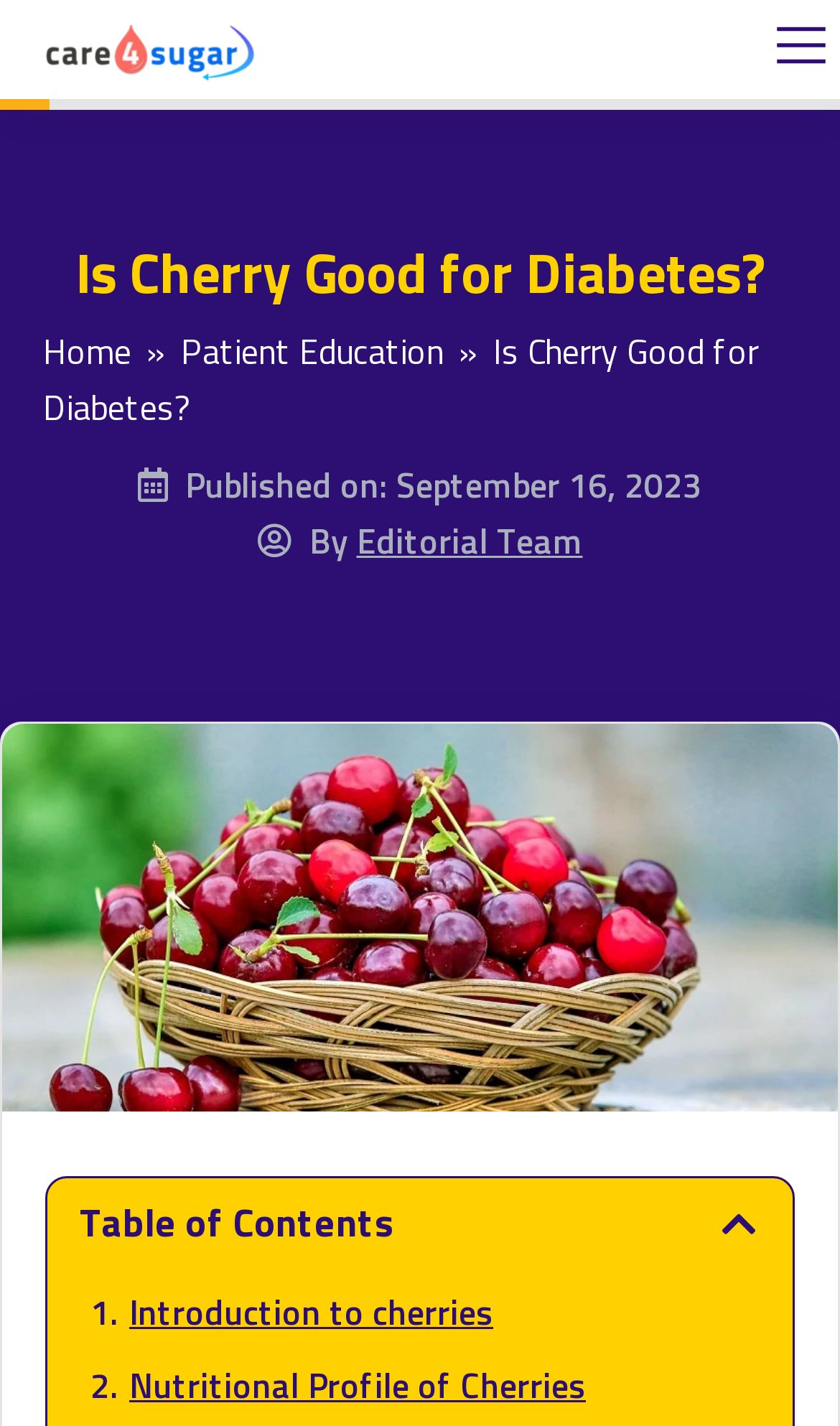What is the function of the 'Submit' button?
Provide a concise answer using a single word or phrase based on the image.

Submit mobile number